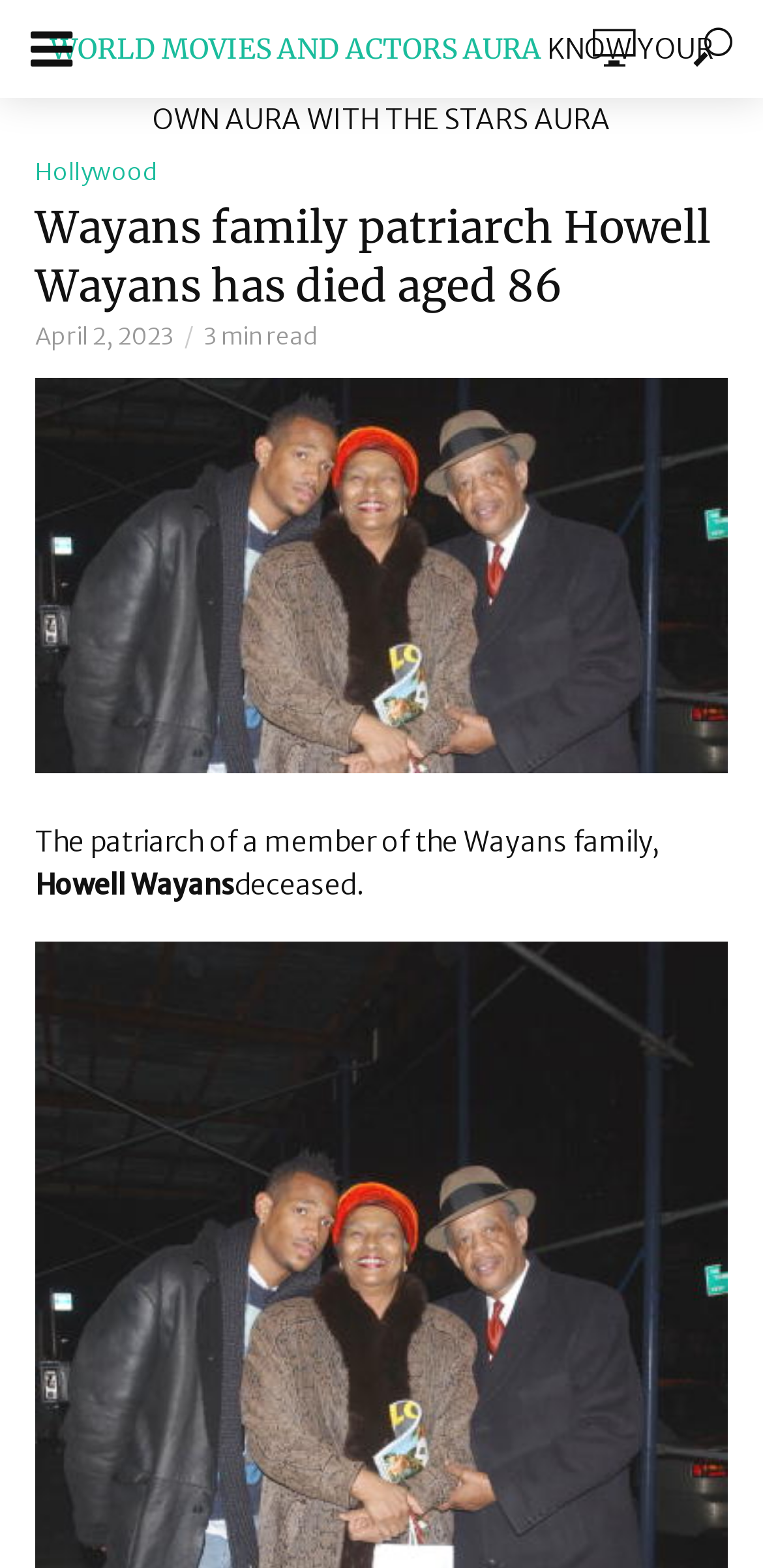Please determine the bounding box coordinates of the element to click in order to execute the following instruction: "Click on WORLD MOVIES AND ACTORS AURA". The coordinates should be four float numbers between 0 and 1, specified as [left, top, right, bottom].

[0.065, 0.02, 0.709, 0.042]